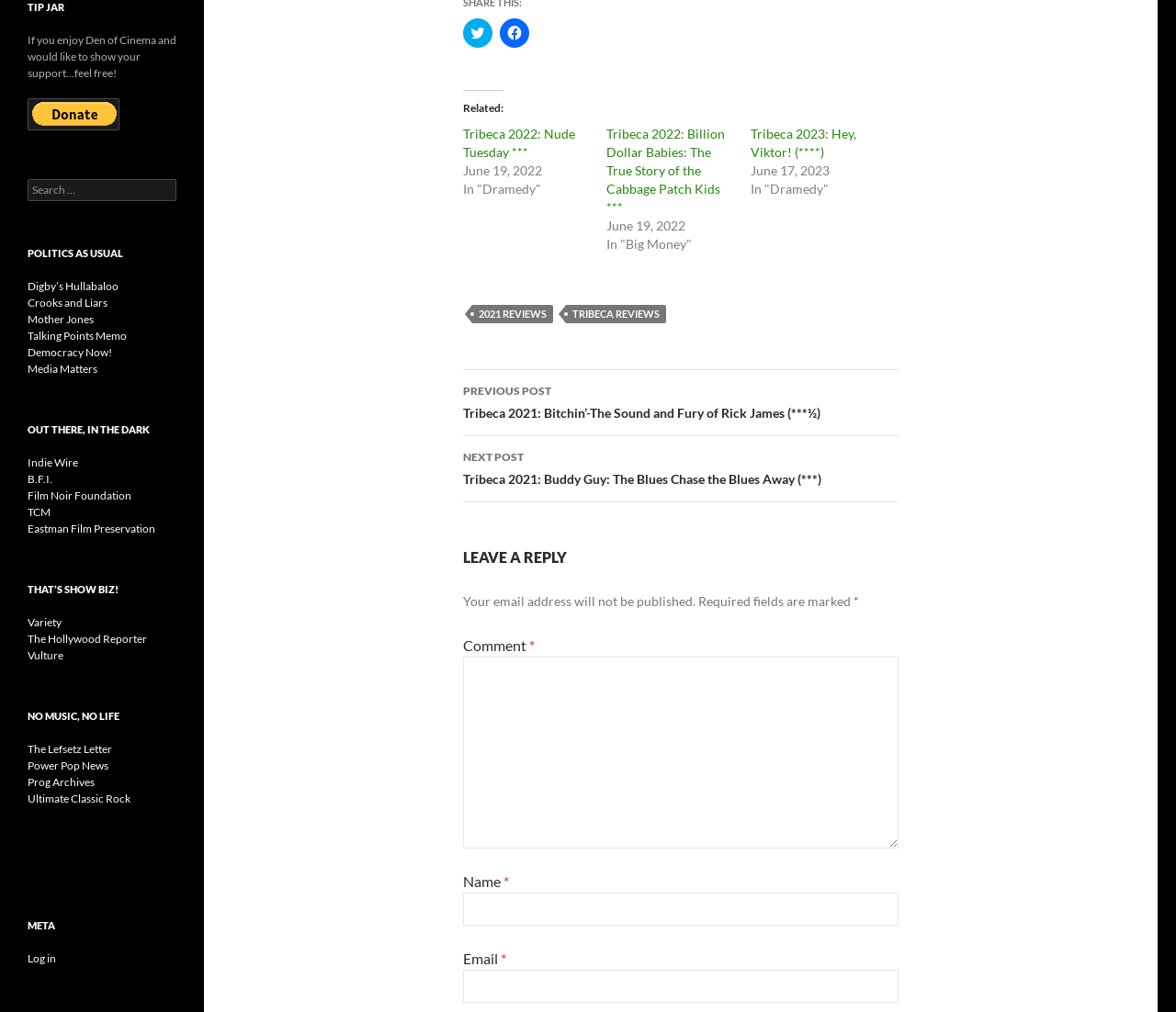Show the bounding box coordinates for the HTML element described as: "Film Noir Foundation".

[0.023, 0.482, 0.112, 0.496]